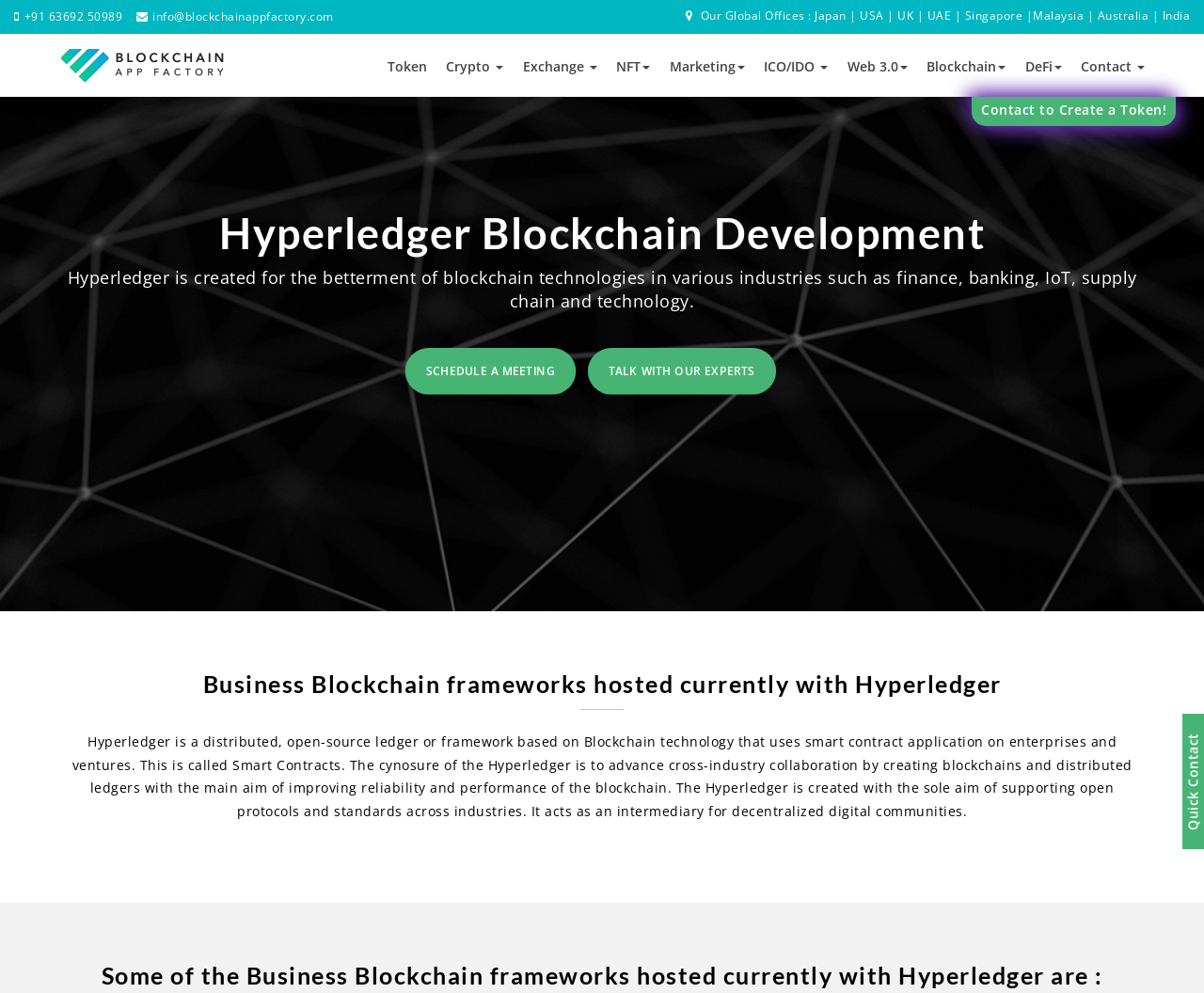What is Hyperledger?
Provide a thorough and detailed answer to the question.

Based on the webpage, Hyperledger is a distributed, open-source ledger or framework based on Blockchain technology that uses smart contract application on enterprises and ventures. This is called Smart Contracts.